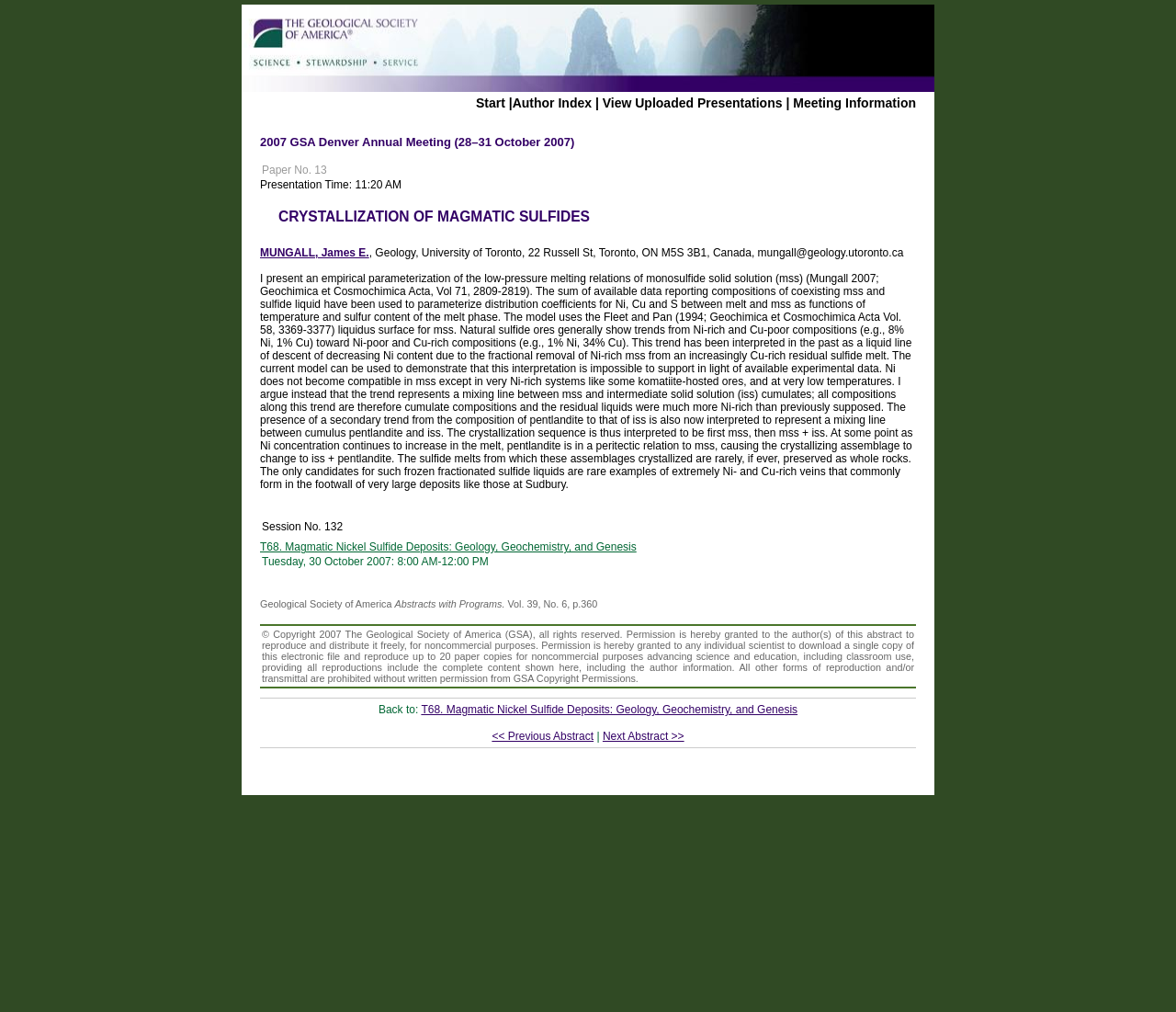Determine the bounding box coordinates of the section to be clicked to follow the instruction: "View next abstract". The coordinates should be given as four float numbers between 0 and 1, formatted as [left, top, right, bottom].

[0.512, 0.721, 0.582, 0.734]